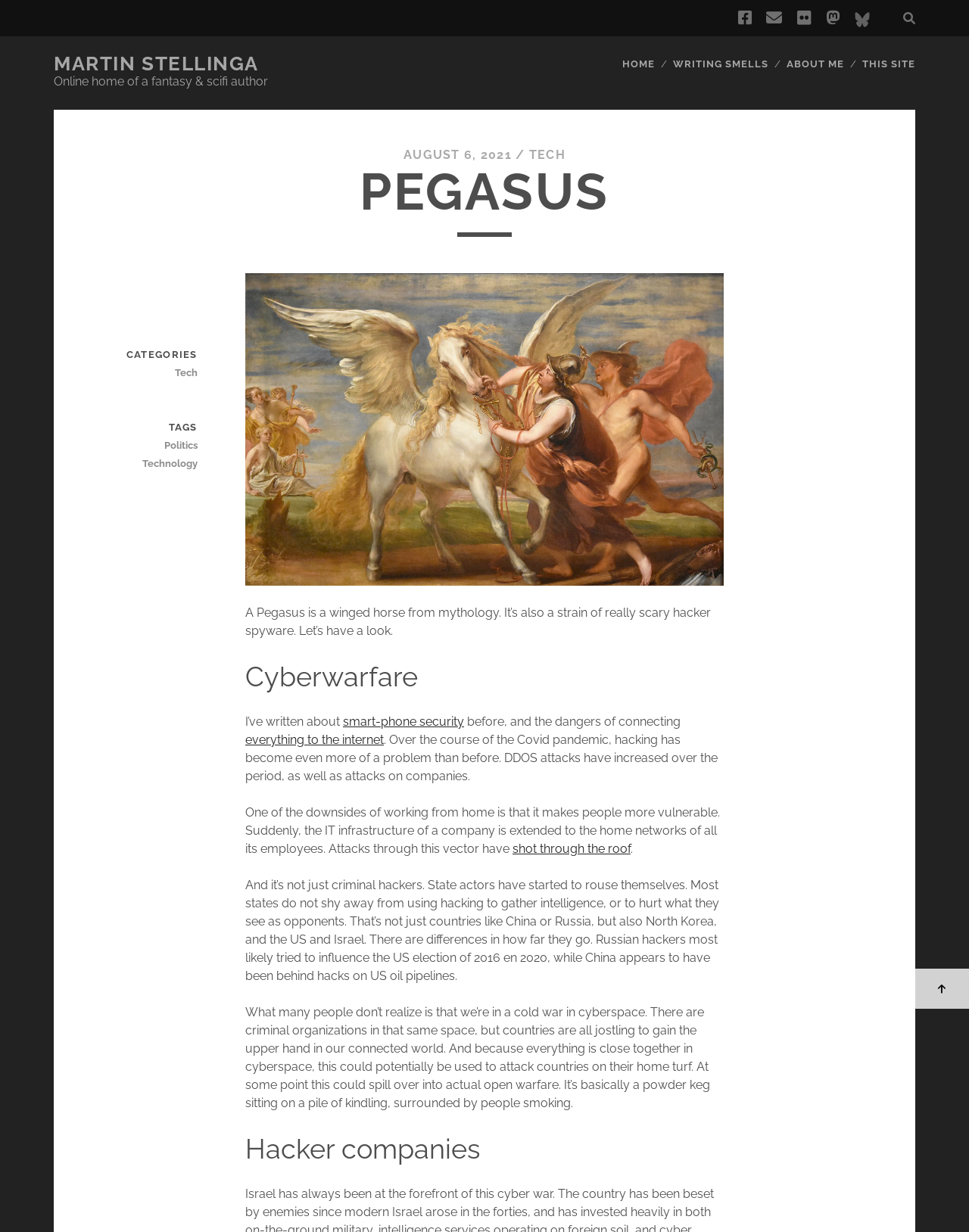Identify the coordinates of the bounding box for the element that must be clicked to accomplish the instruction: "Click the facebook link".

[0.761, 0.004, 0.775, 0.026]